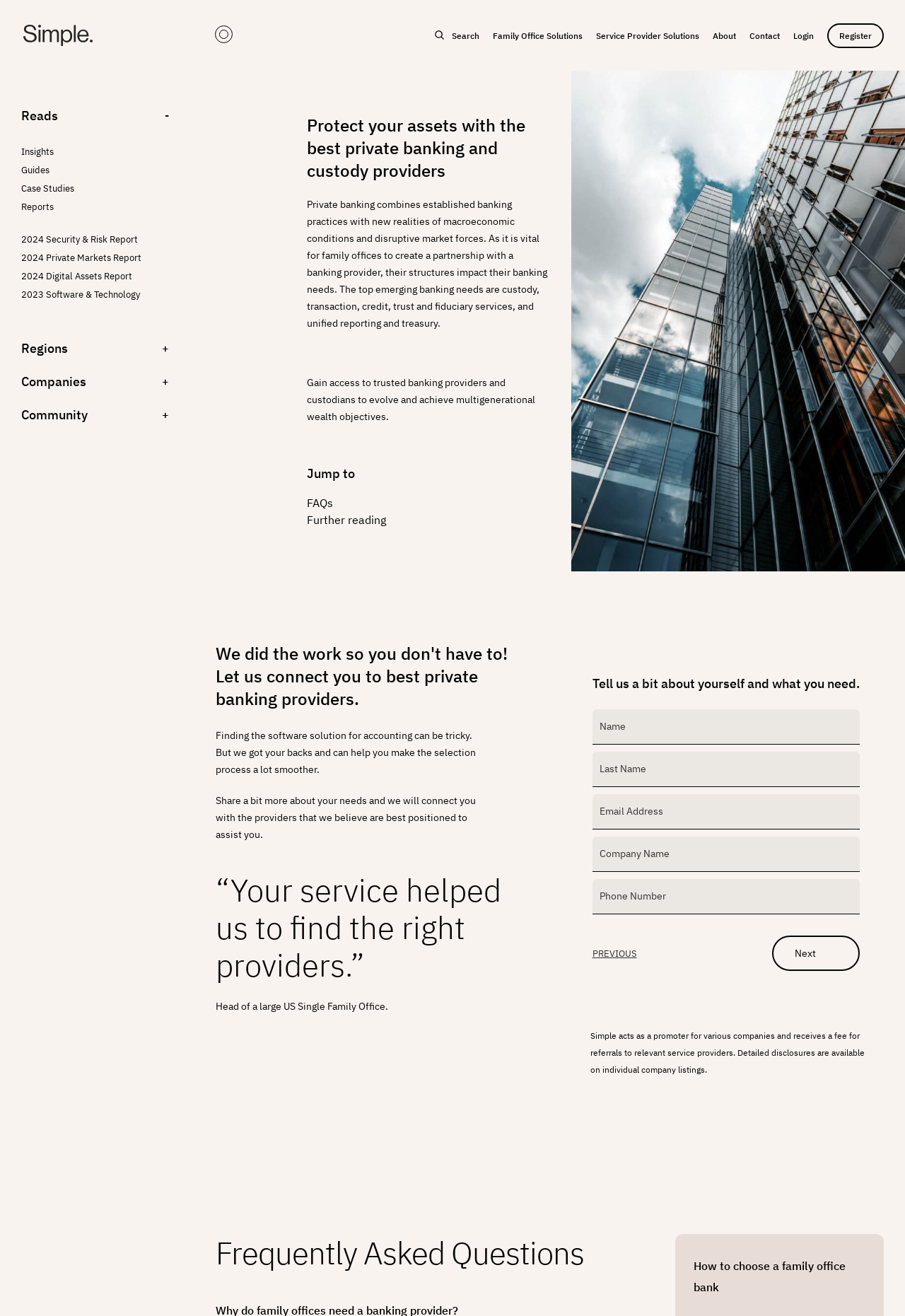Identify the bounding box coordinates of the clickable region necessary to fulfill the following instruction: "Click the 'CONTACT US' link". The bounding box coordinates should be four float numbers between 0 and 1, i.e., [left, top, right, bottom].

None